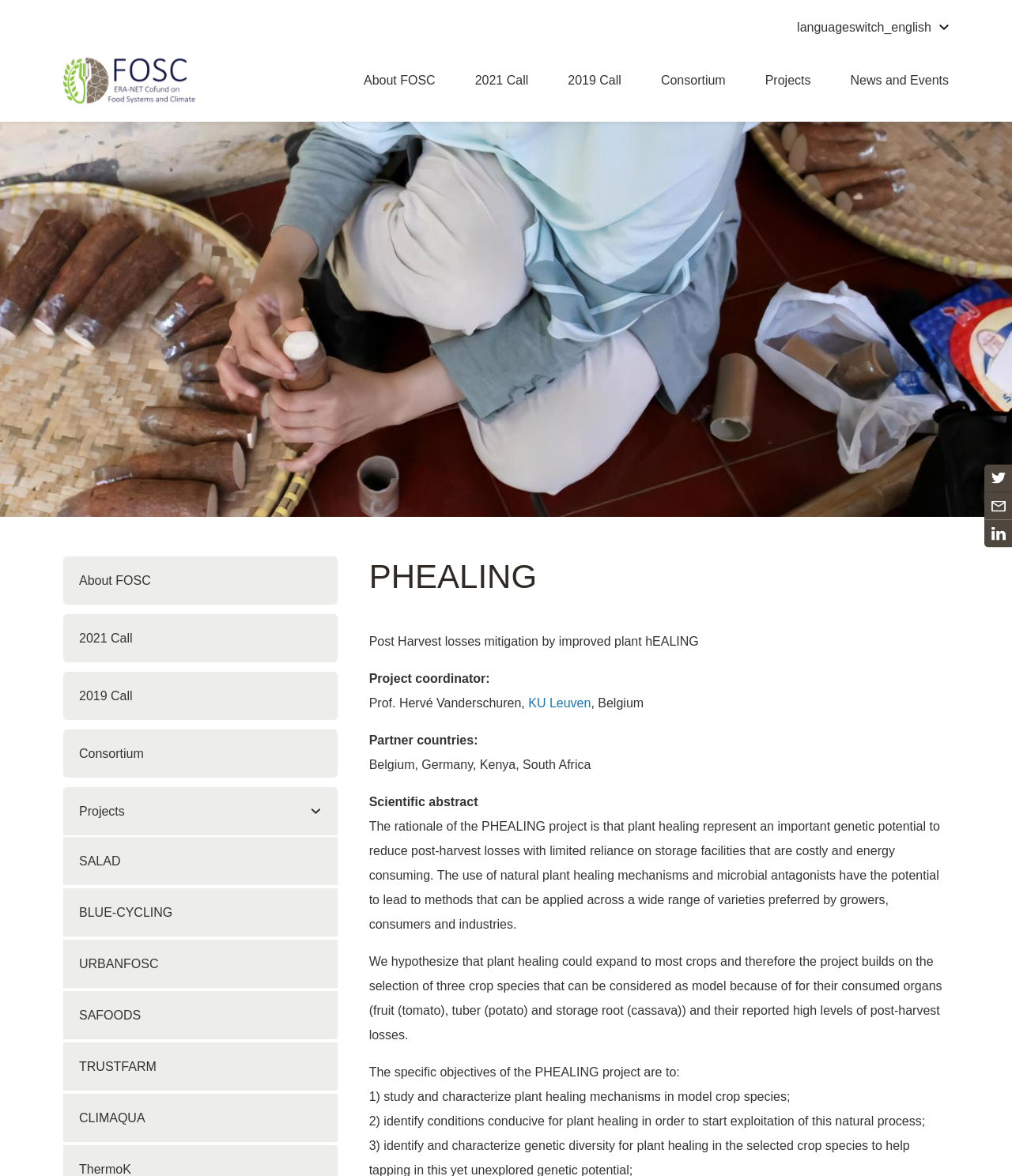Provide your answer to the question using just one word or phrase: What is the name of the project?

PHEALING